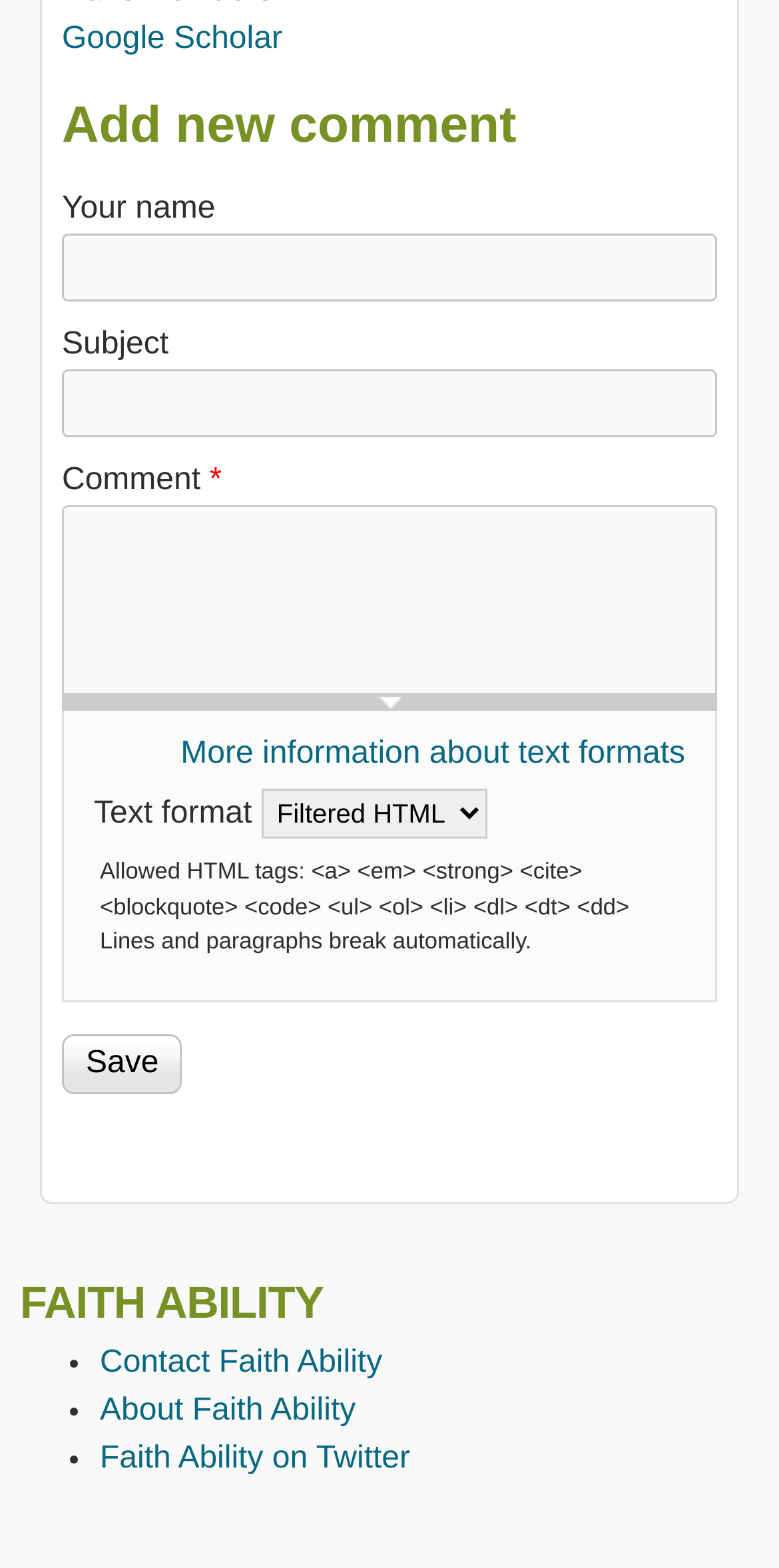Please specify the bounding box coordinates of the element that should be clicked to execute the given instruction: 'select a category'. Ensure the coordinates are four float numbers between 0 and 1, expressed as [left, top, right, bottom].

None